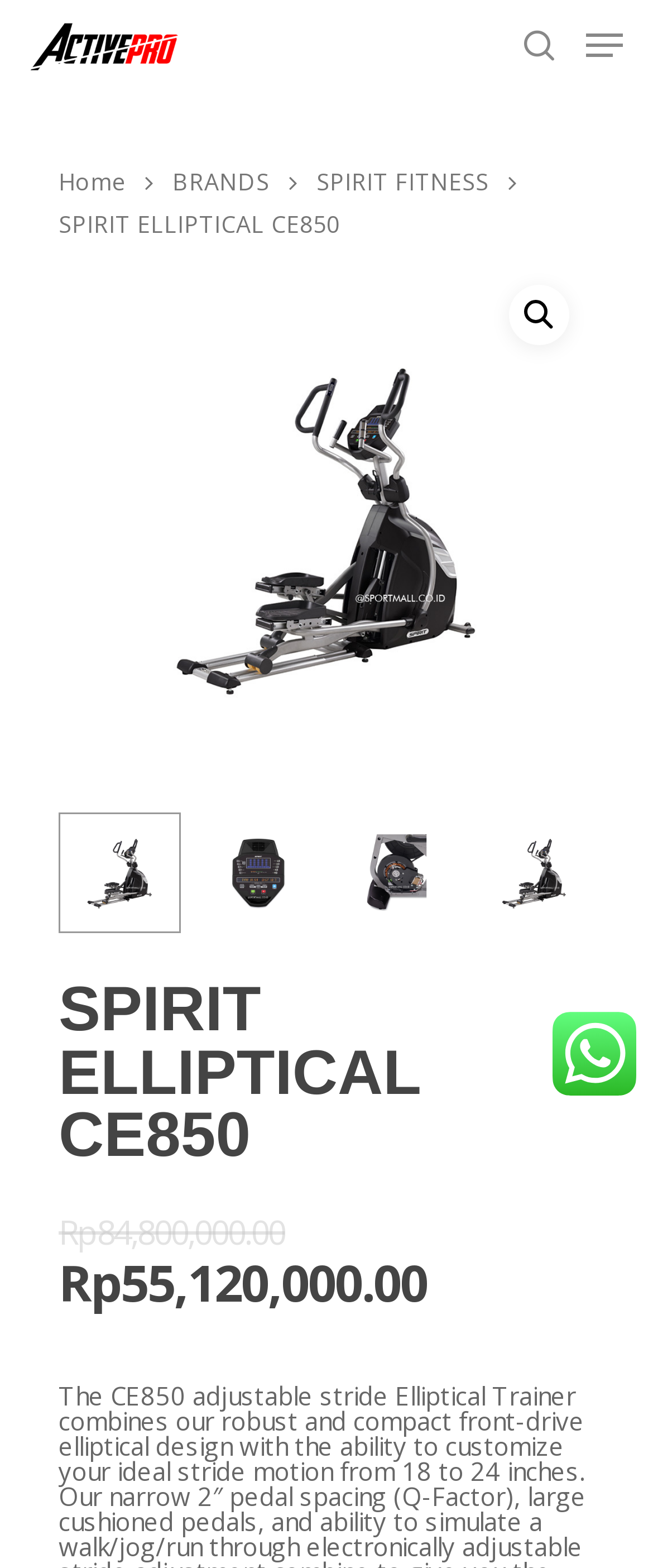Provide the bounding box coordinates of the HTML element described by the text: "aria-label="Navigation Menu"".

[0.897, 0.018, 0.954, 0.04]